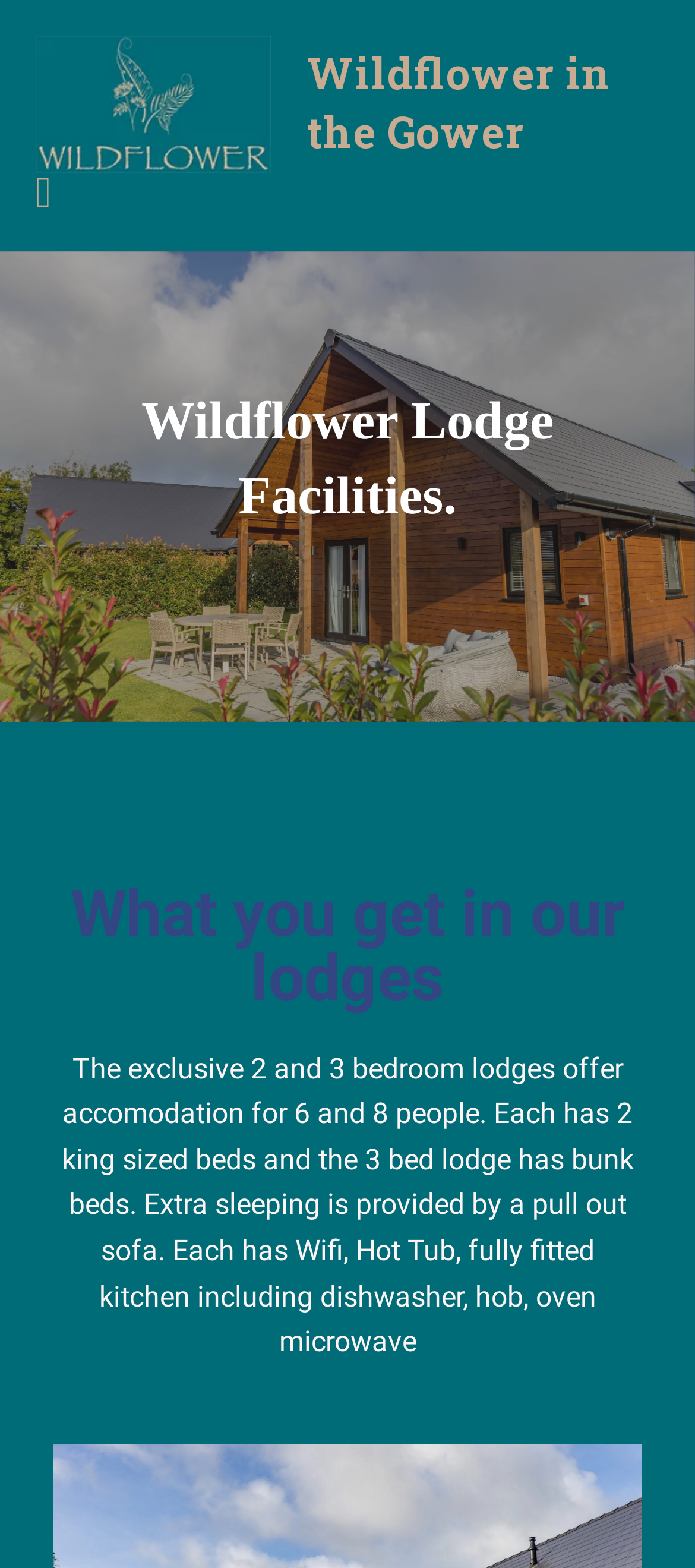Analyze the image and answer the question with as much detail as possible: 
How many bedrooms are in the 3 bed lodge?

According to the webpage, the 3 bed lodge has 2 king sized beds and bunk beds, which implies that it has 3 bedrooms.